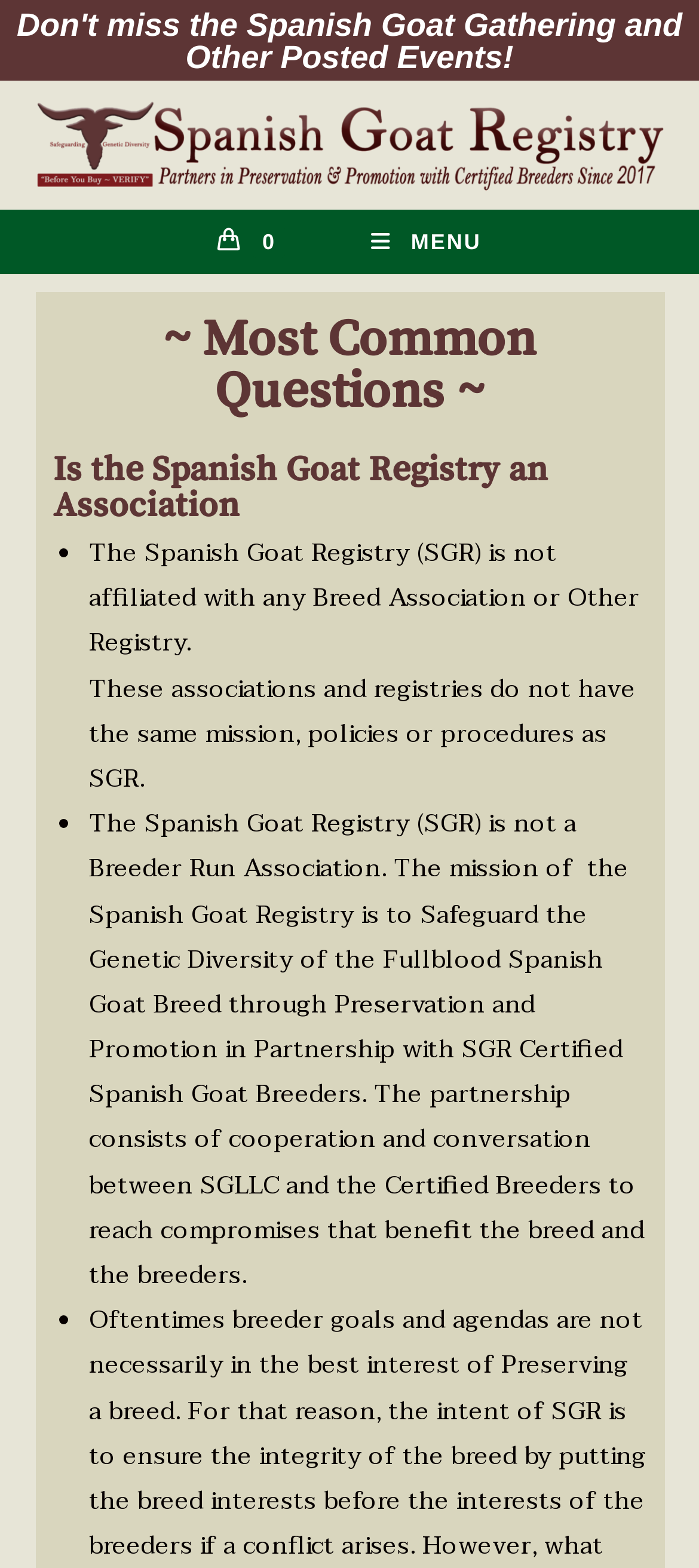How many questions are addressed on this webpage?
Based on the visual, give a brief answer using one word or a short phrase.

At least one